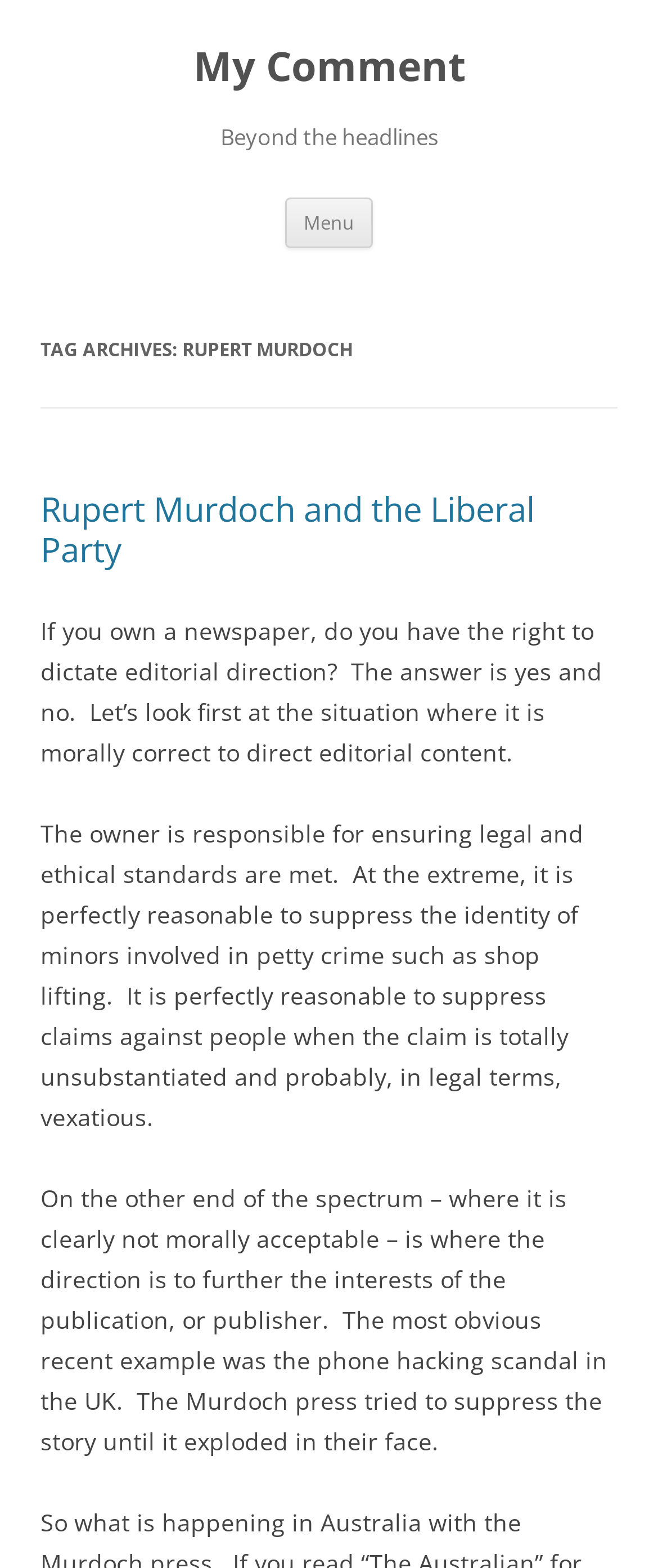What is the main idea of the article?
Answer the question based on the image using a single word or a brief phrase.

Editorial direction